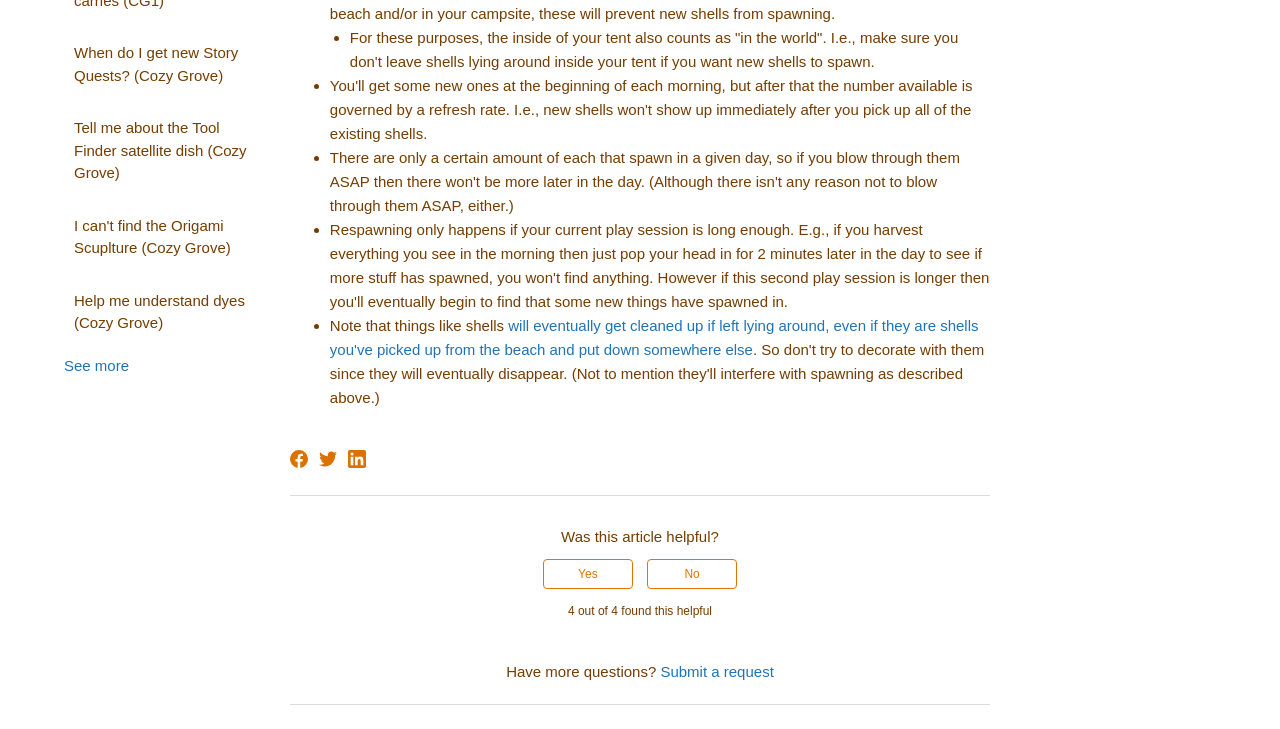Given the description "See more", determine the bounding box of the corresponding UI element.

[0.05, 0.489, 0.101, 0.512]